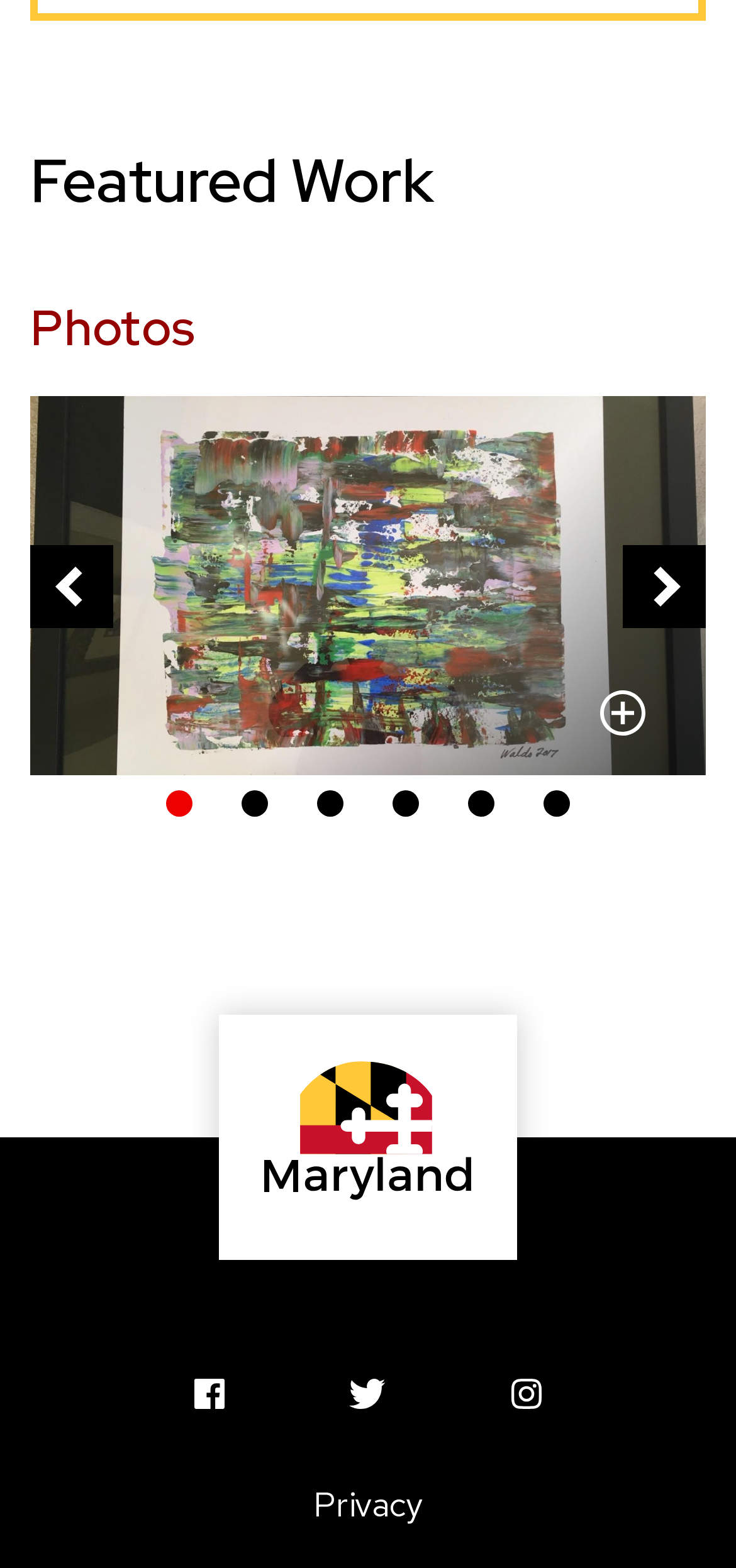Review the image closely and give a comprehensive answer to the question: What is the title of the first heading?

The first heading on the webpage is 'Featured Work', which is indicated by the UI element with the text 'Featured Work' and bounding box coordinates [0.041, 0.09, 0.959, 0.141].